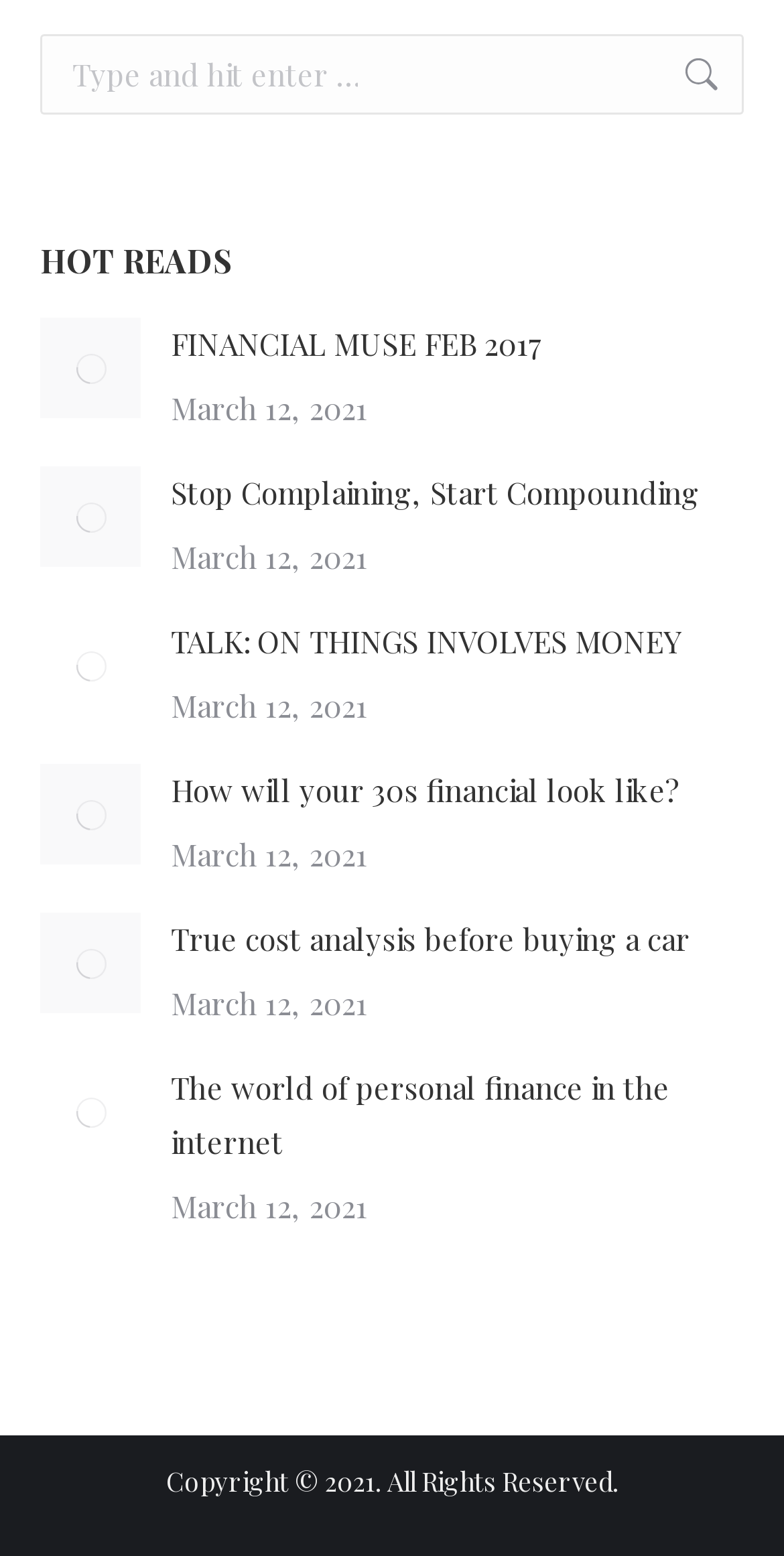Please give the bounding box coordinates of the area that should be clicked to fulfill the following instruction: "read article archive". The coordinates should be in the format of four float numbers from 0 to 1, i.e., [left, top, right, bottom].

None